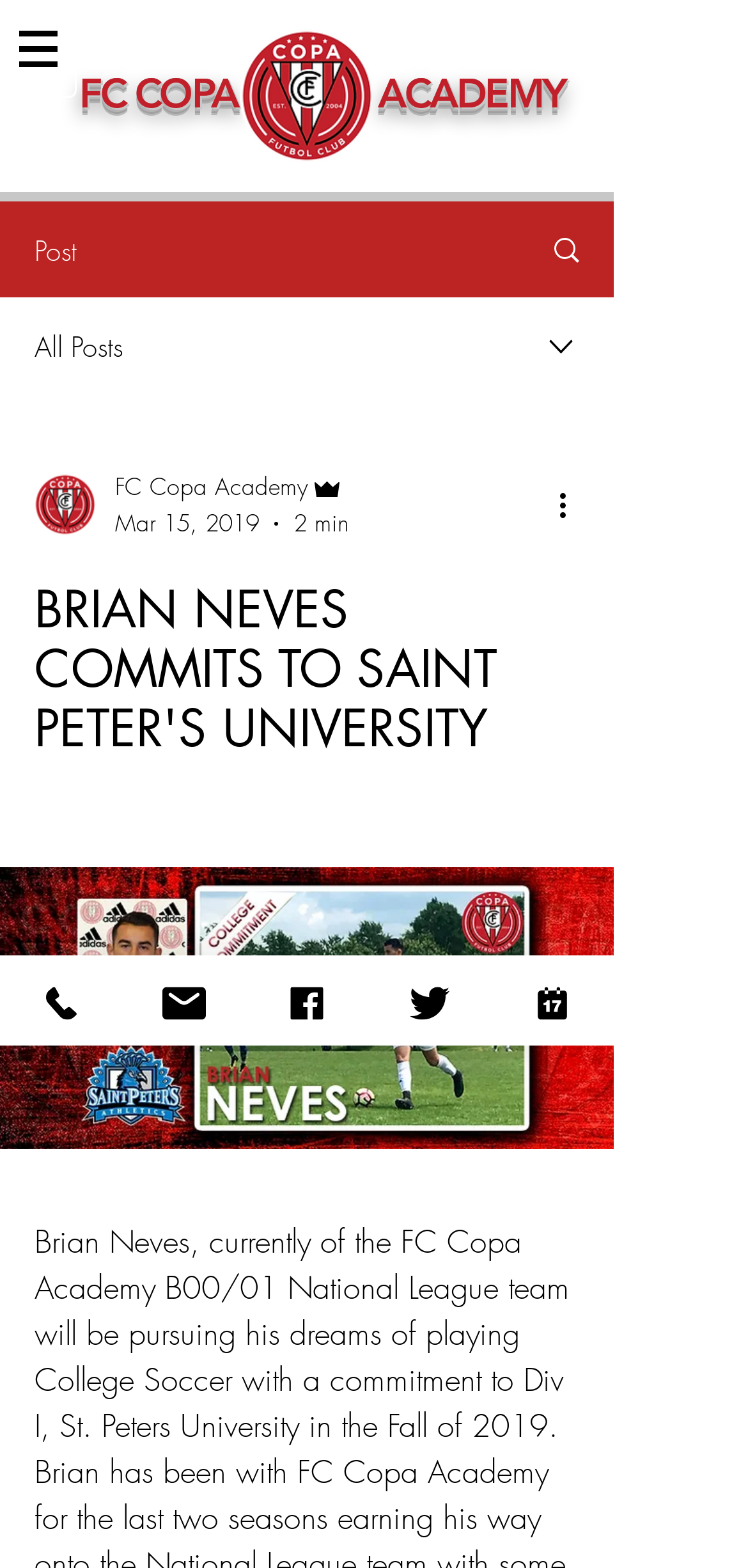Kindly provide the bounding box coordinates of the section you need to click on to fulfill the given instruction: "Get more information".

None